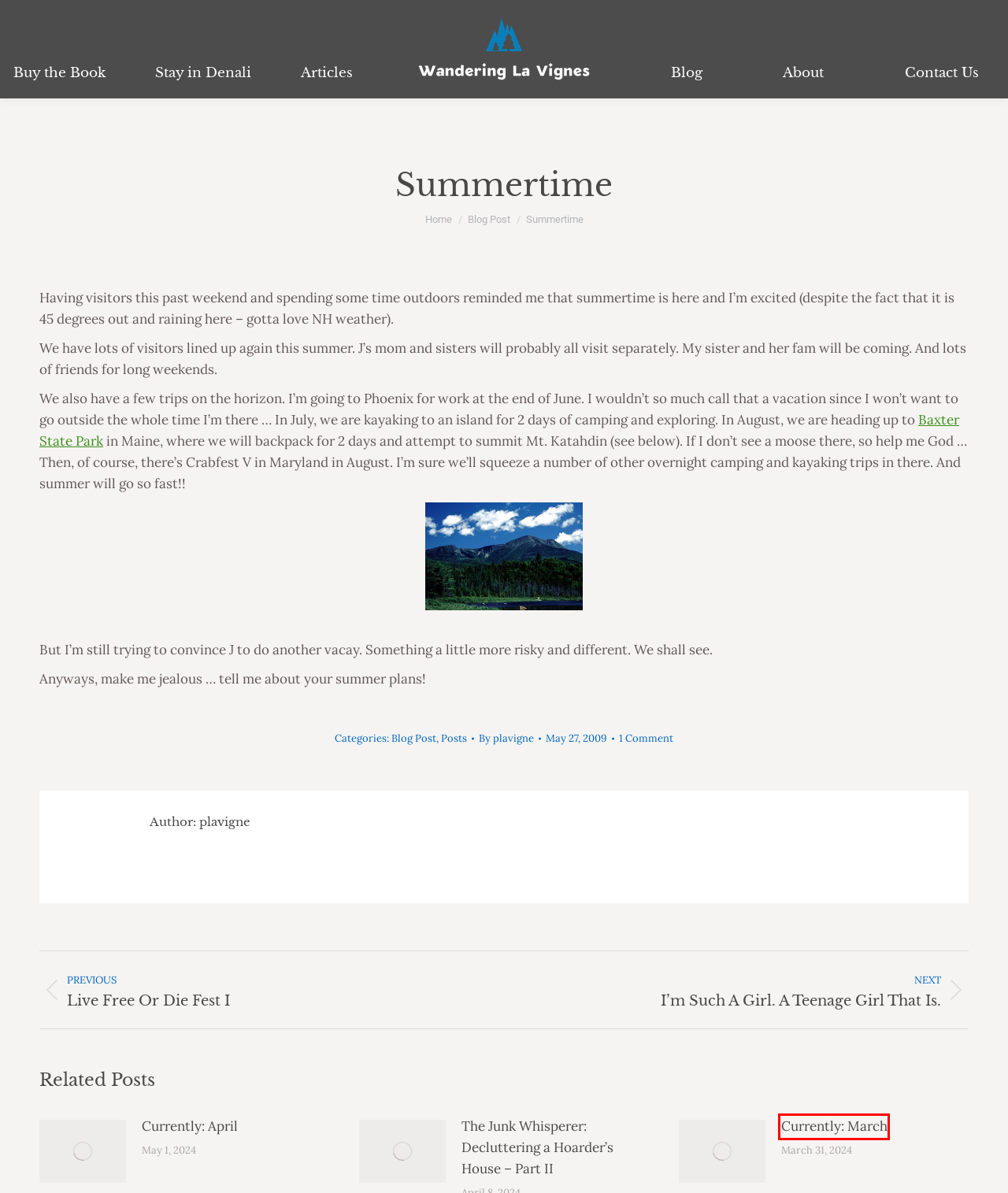Observe the screenshot of a webpage with a red bounding box highlighting an element. Choose the webpage description that accurately reflects the new page after the element within the bounding box is clicked. Here are the candidates:
A. plavigne, Author at Wandering La Vignes
B. Currently: March - Wandering La Vignes
C. Posts Archives - Wandering La Vignes
D. May 27, 2009 - Wandering La Vignes
E. Blog Post Archives - Wandering La Vignes
F. Life Less Ordinary Blog - Wandering La Vignes
G. About - Wandering La Vignes
H. Article Portfolio - Wandering La Vignes

B